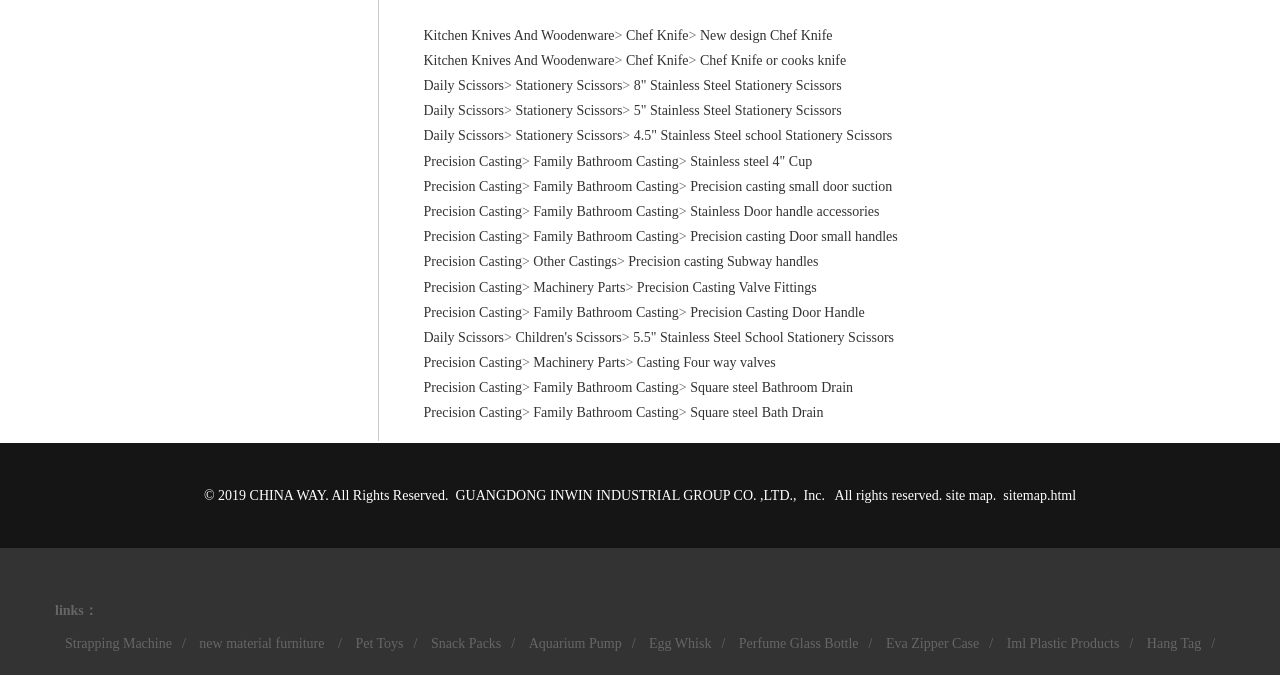Find the bounding box of the UI element described as follows: "sitemap.html".

[0.784, 0.722, 0.841, 0.745]